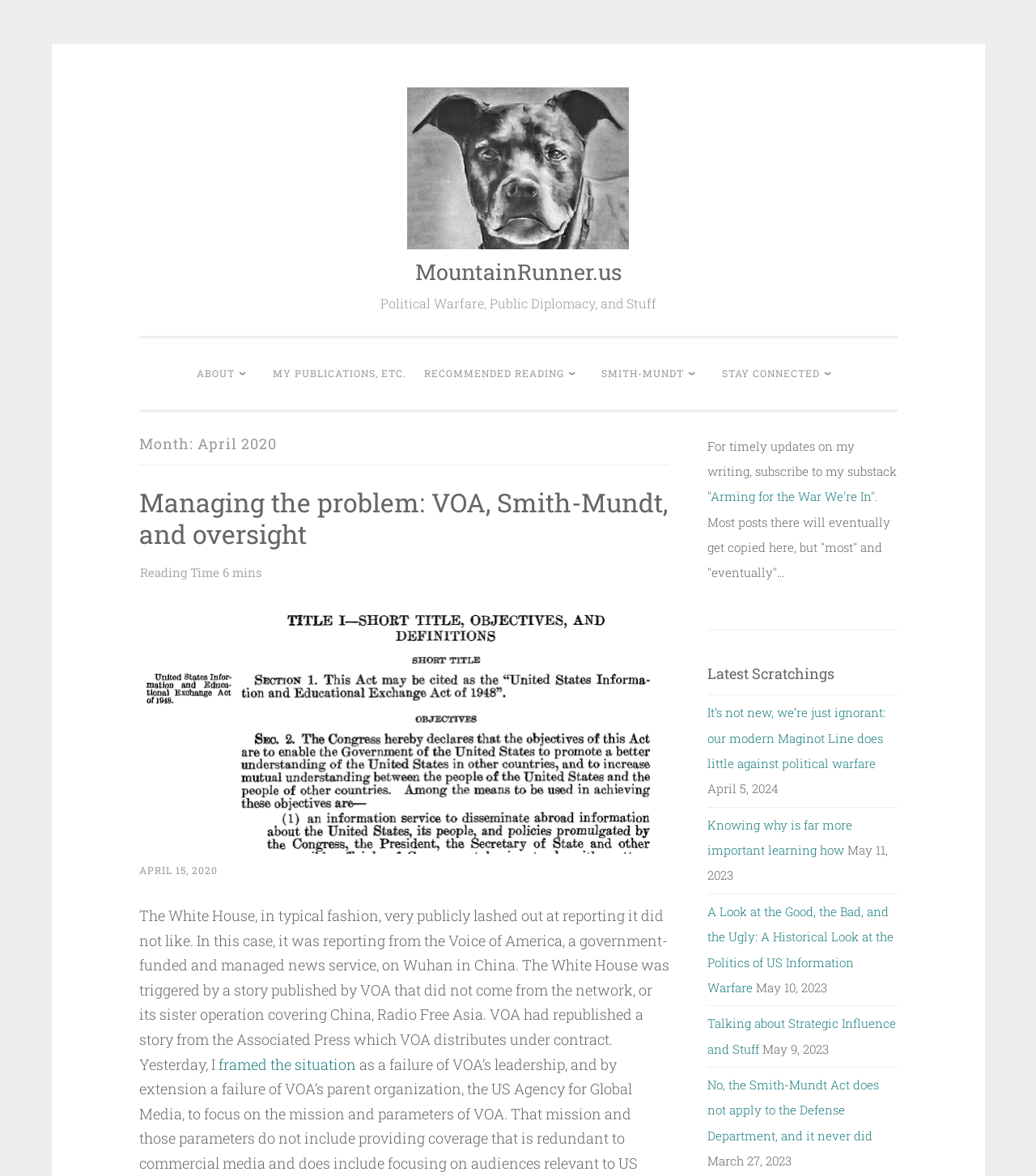Please provide a one-word or phrase answer to the question: 
What is the name of the website?

MountainRunner.us